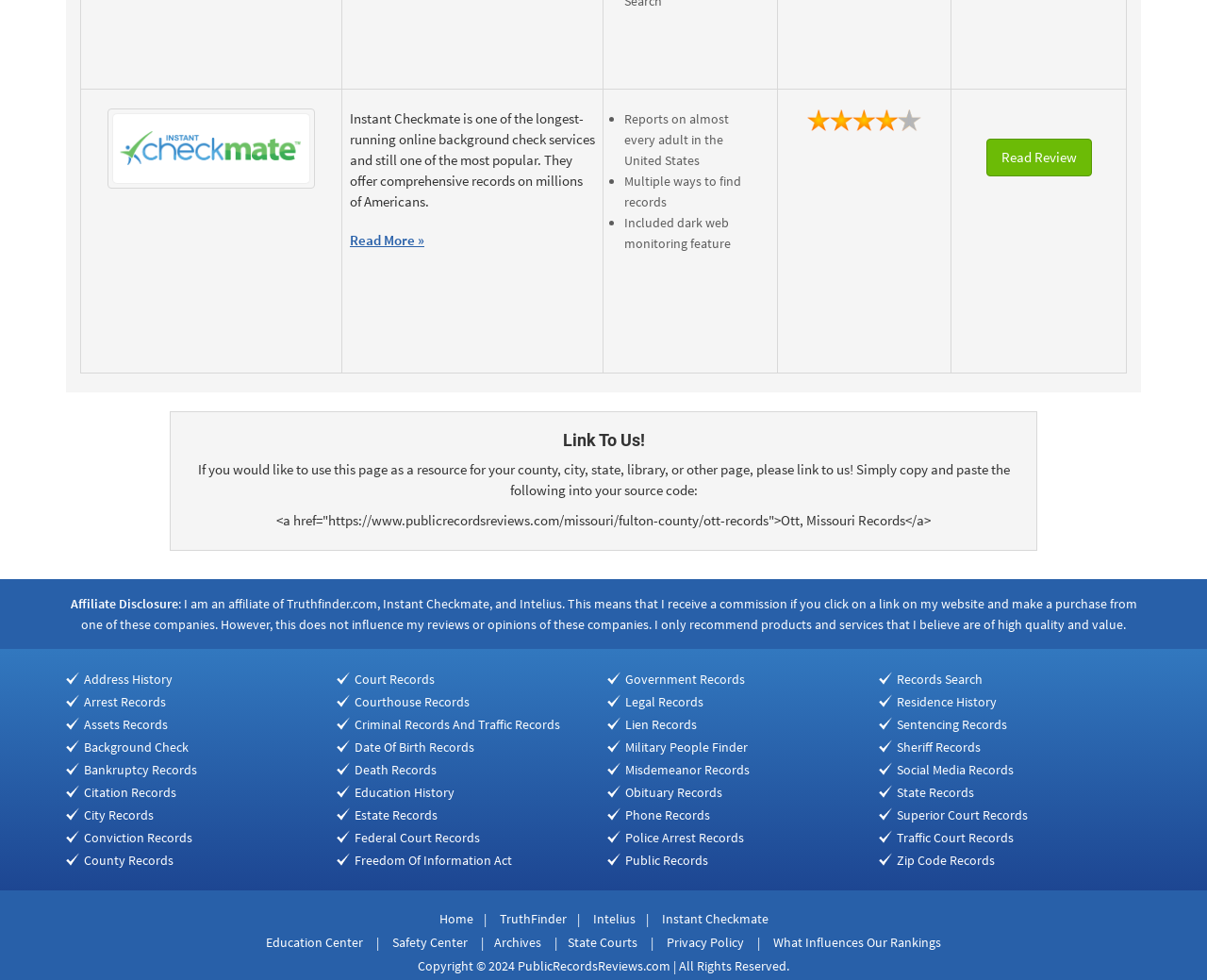Provide the bounding box coordinates of the section that needs to be clicked to accomplish the following instruction: "Learn about Affiliate Disclosure."

[0.058, 0.607, 0.147, 0.625]